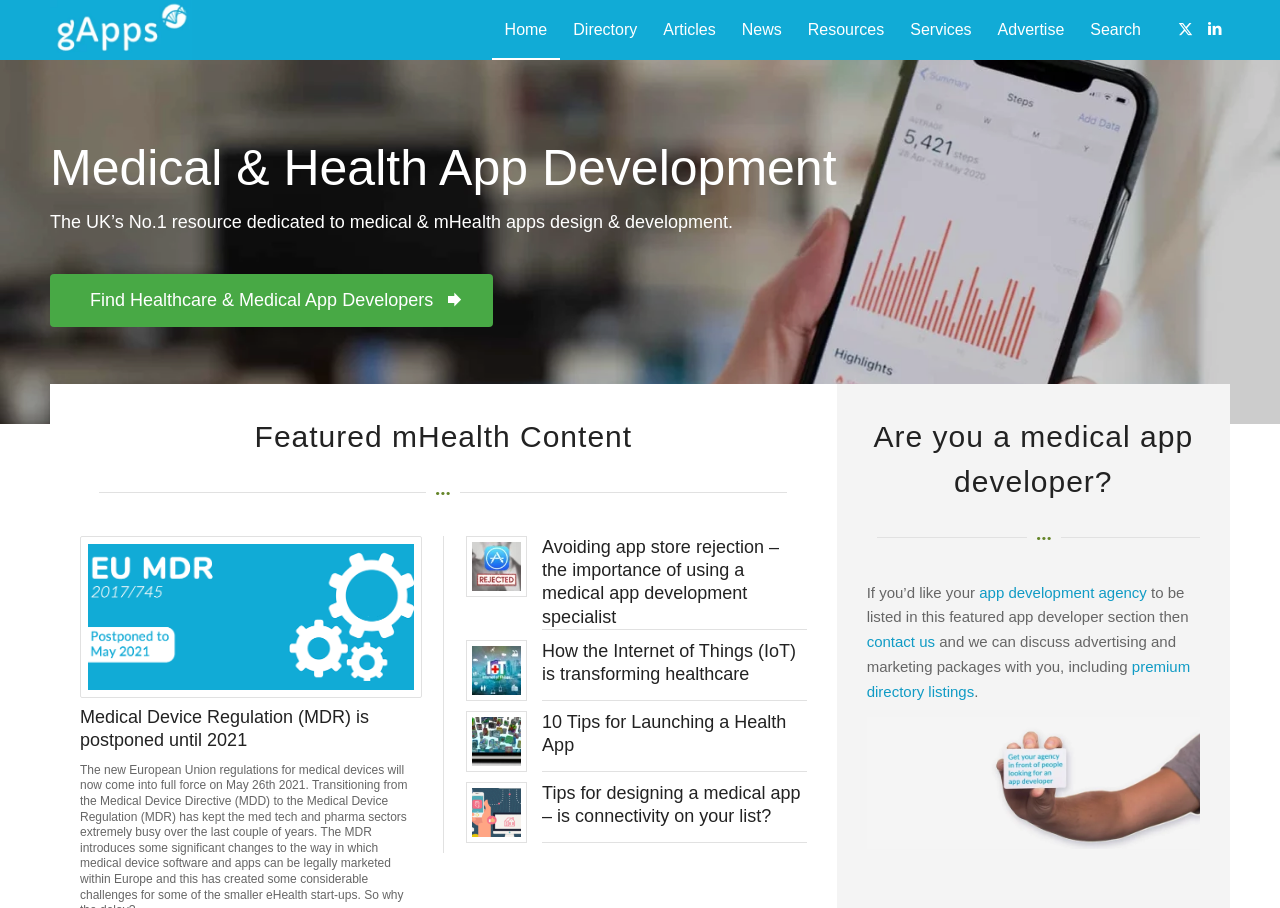How many images are there in the 'Featured mHealth Content' section?
Provide an in-depth answer to the question, covering all aspects.

I counted the images in the 'Featured mHealth Content' section, and there are 4 images, each corresponding to a different article or link.